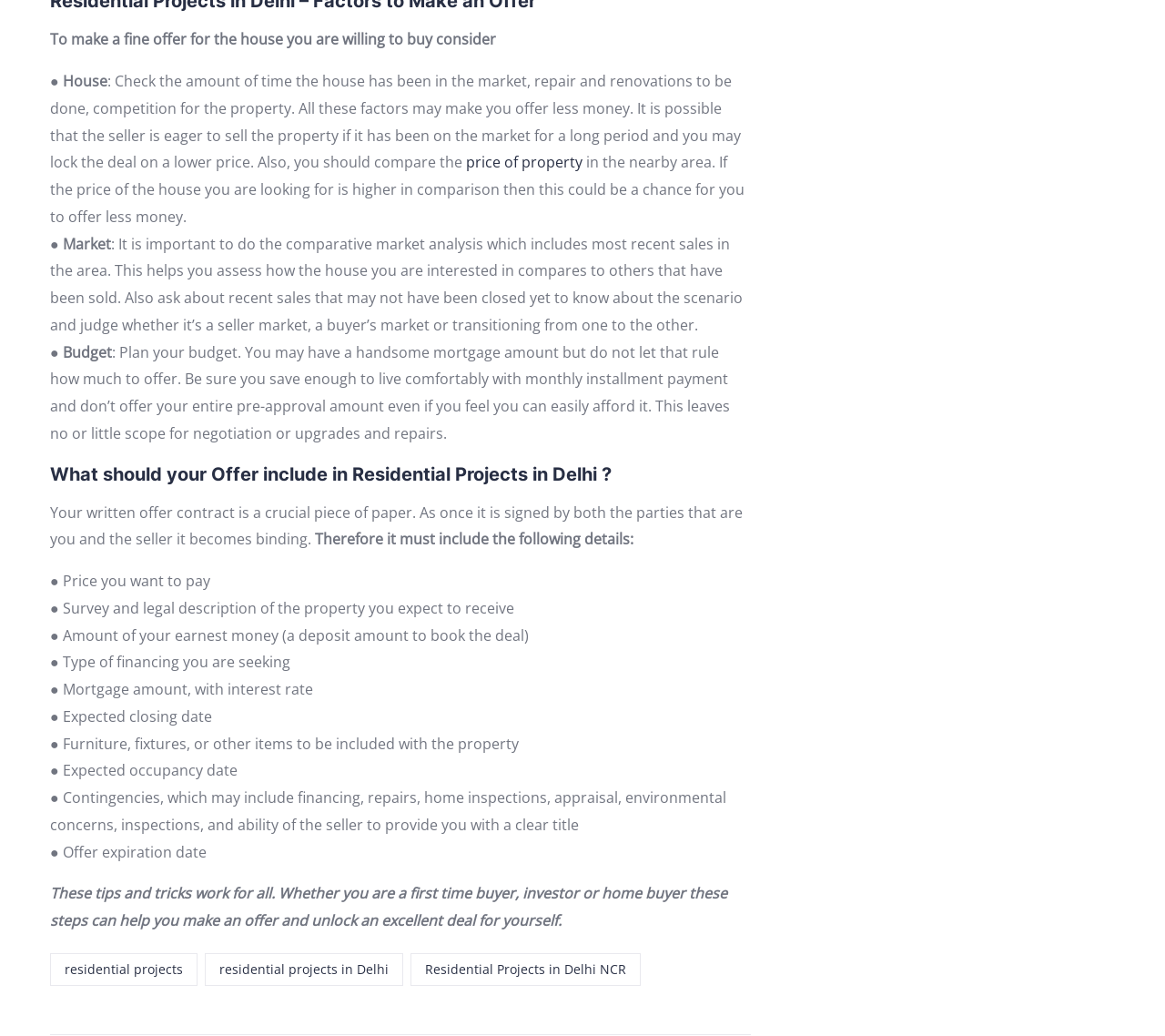What should be included in a written offer contract?
Give a single word or phrase answer based on the content of the image.

Price, survey, financing, etc.